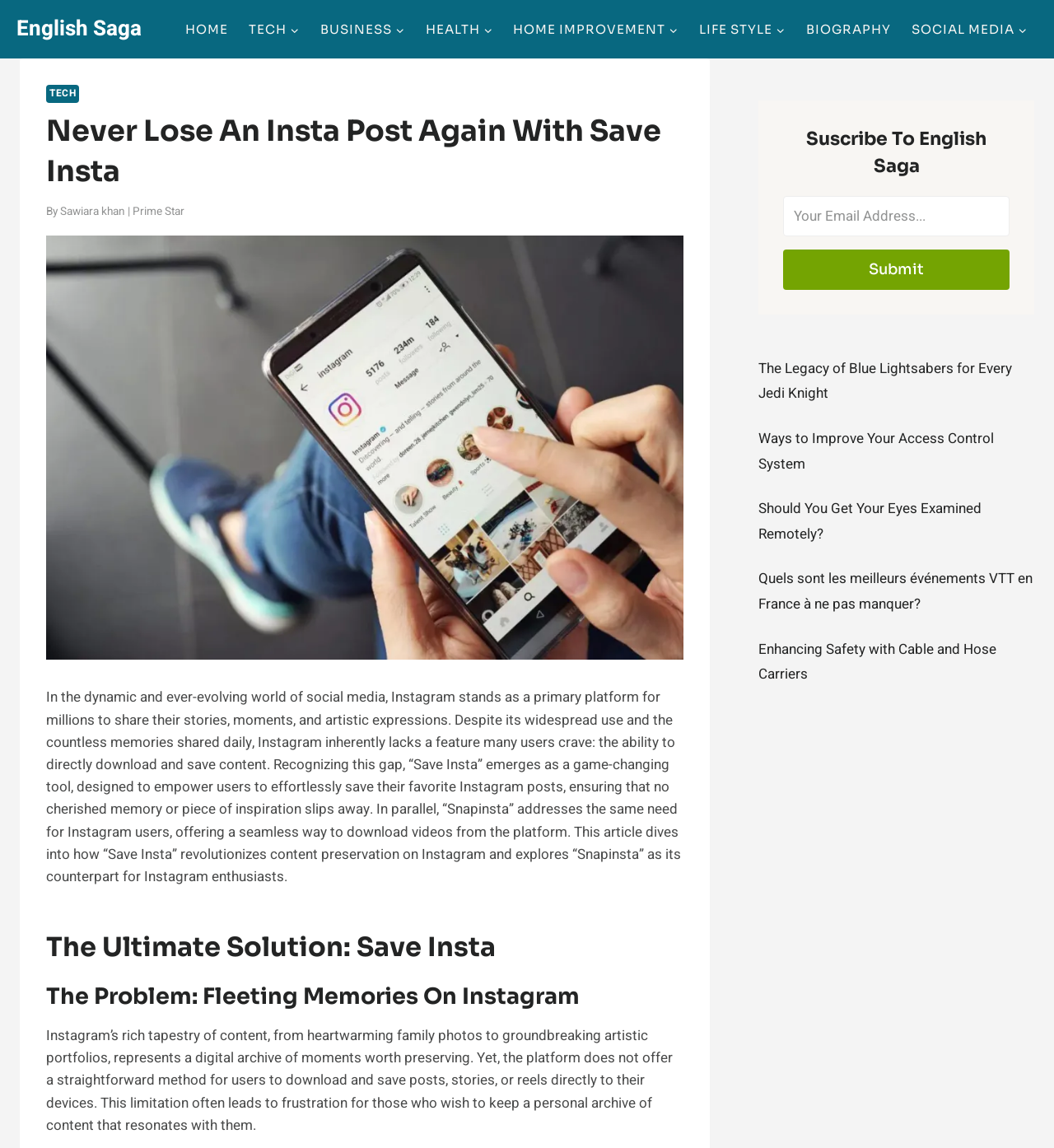Please identify the bounding box coordinates of the element's region that I should click in order to complete the following instruction: "Click the 'Donate' link". The bounding box coordinates consist of four float numbers between 0 and 1, i.e., [left, top, right, bottom].

None